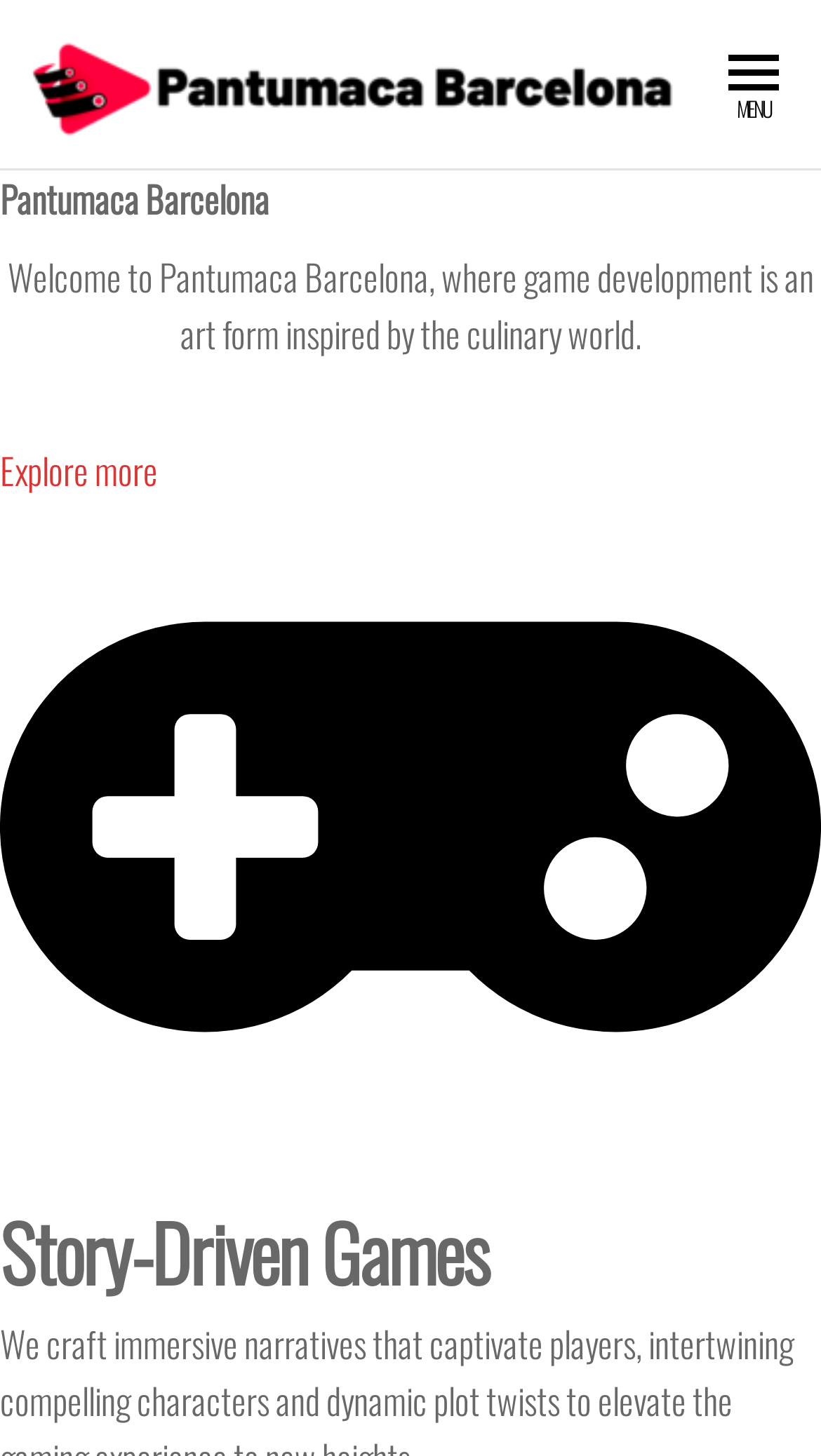Give an in-depth explanation of the webpage layout and content.

The webpage is titled "Pantumaca Barcelona - Gaming Mode: Activated." and features a prominent link with the same name at the top-left corner. Below this link, there is a large image that spans most of the width of the page, also bearing the same name. 

To the top-right corner, there is a static text "Gaming Mode: Activated." and a "MENU" link adjacent to it. When the "MENU" link is expanded, it reveals a dropdown menu containing several options. At the top of the dropdown menu, there is a static text "Pantumaca Barcelona" followed by a brief description "Welcome to Pantumaca Barcelona, where game development is an art form inspired by the culinary world." 

Further down in the dropdown menu, there is a link "Explore more" and a heading "Story-Driven Games" at the very bottom. The "Story-Driven Games" heading is positioned near the bottom of the page.